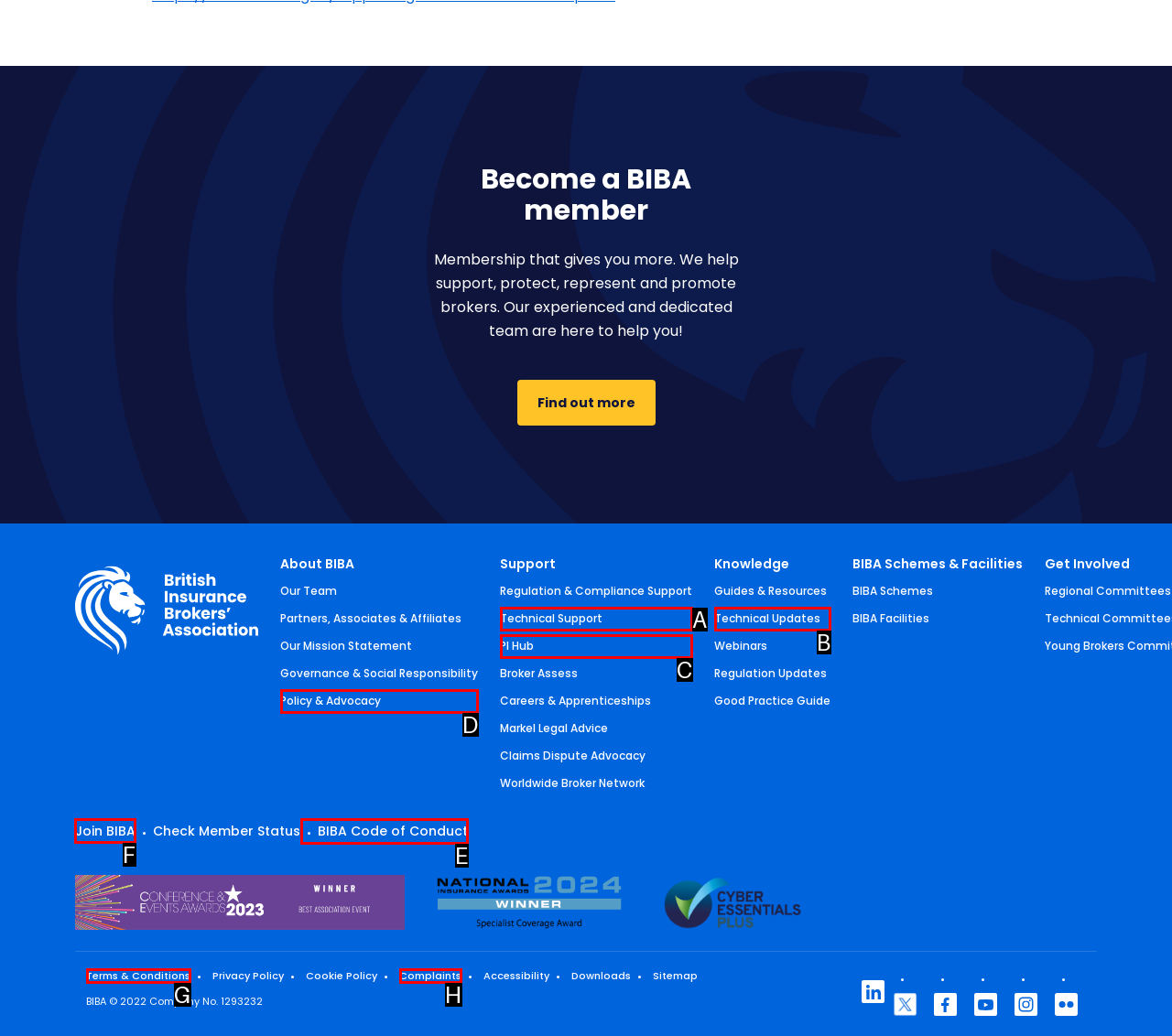Tell me the letter of the UI element to click in order to accomplish the following task: Join BIBA
Answer with the letter of the chosen option from the given choices directly.

F